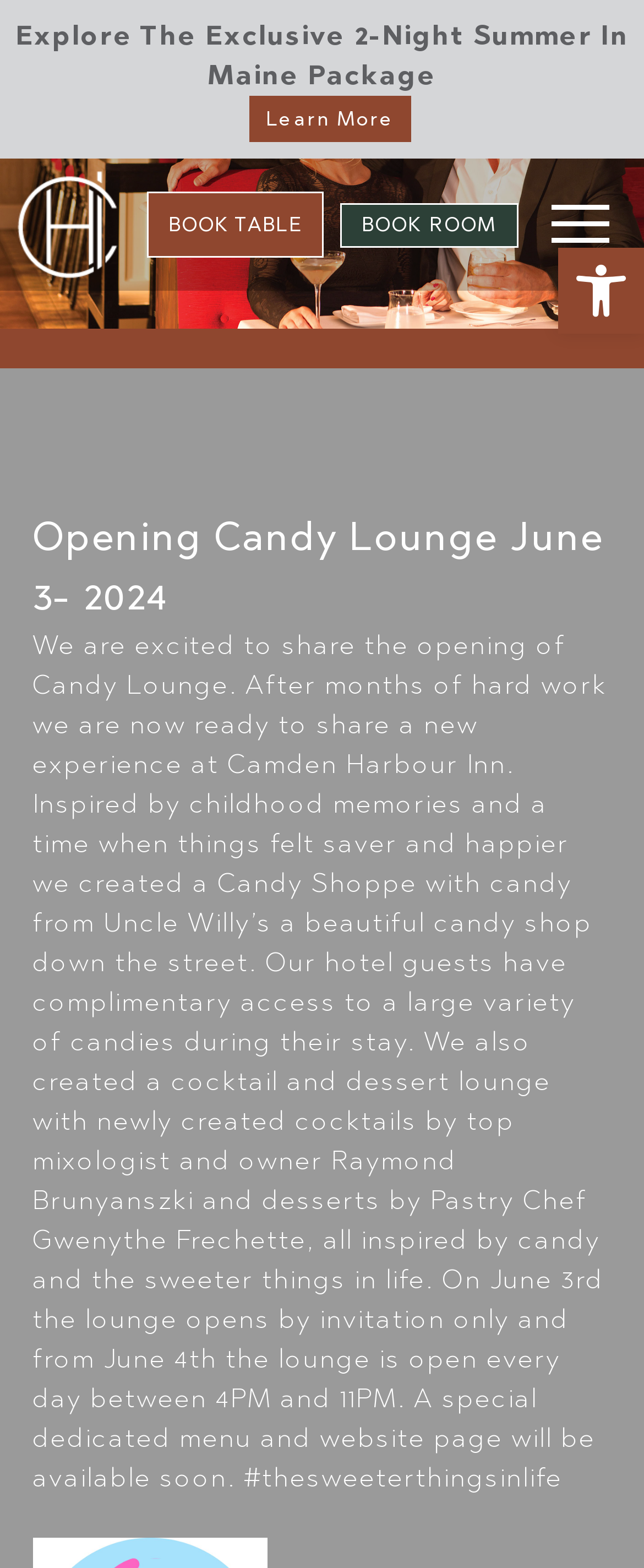Detail the features and information presented on the webpage.

The webpage appears to be the official website of the Camden Harbour Inn, a romantic and sophisticated location for events such as weddings, receptions, and conferences. 

At the top of the page, there is a prominent heading with the inn's name, accompanied by a link and an image. Below this, there is a static text element promoting a 2-night summer package in Maine, along with a "Learn More" link. 

On the right side of the page, there are three buttons: "BOOK TABLE", "BOOK ROOM", and an empty button. These buttons are positioned vertically, with "BOOK TABLE" at the top and the empty button at the bottom.

The main content of the page is divided into two sections. The top section features a large image that spans the entire width of the page. Below this image, there are two headings, one of which announces the opening of the Candy Lounge on June 3, 2024. 

The second section is a lengthy paragraph describing the Candy Lounge, including its inspiration, features, and operating hours. This text is positioned below the headings and occupies most of the page's vertical space.

At the bottom right corner of the page, there is a button labeled "Open toolbar Accessibility Tools", accompanied by an image of the accessibility tools icon.